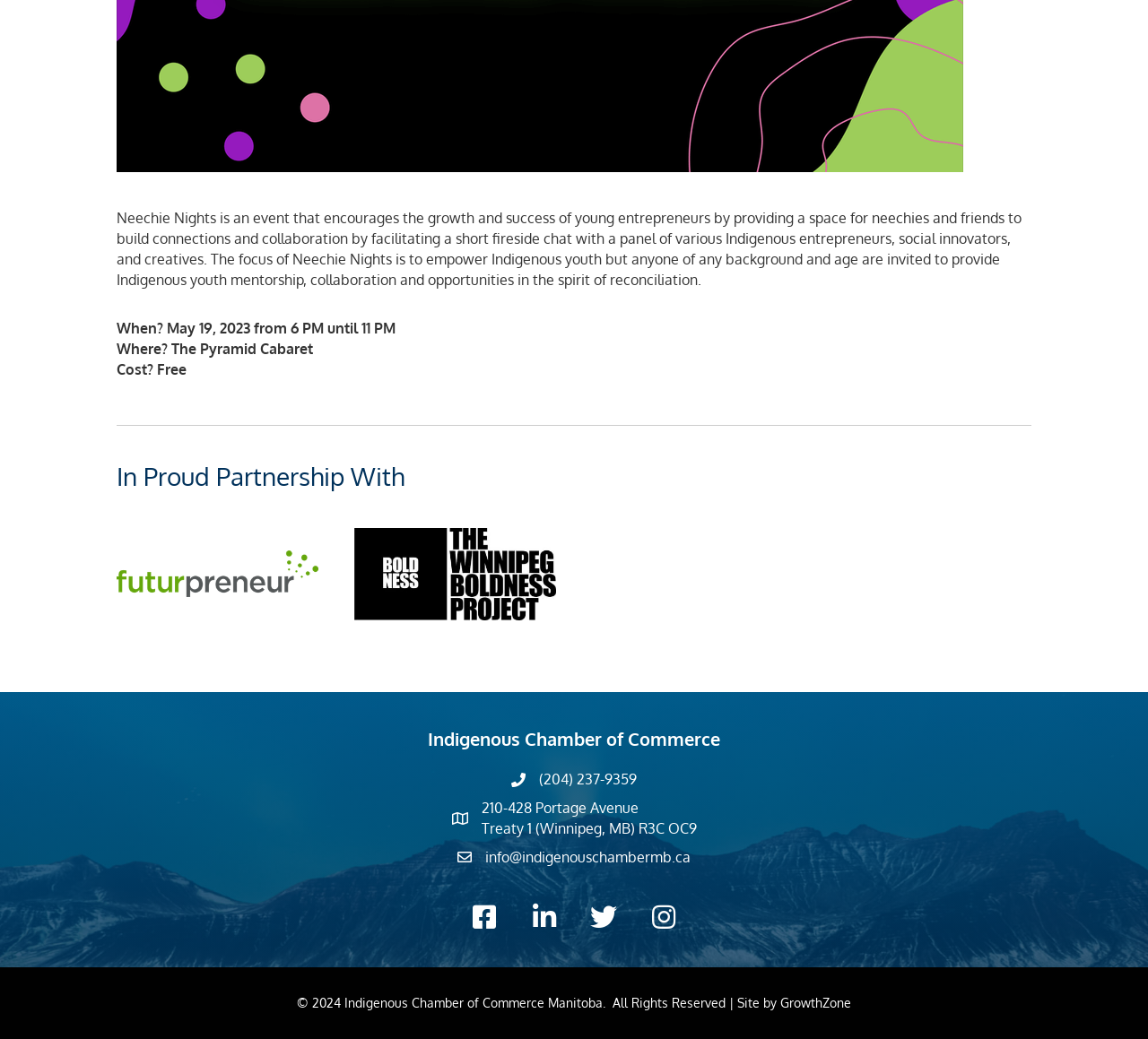Given the description: "(204) 237-9359", determine the bounding box coordinates of the UI element. The coordinates should be formatted as four float numbers between 0 and 1, [left, top, right, bottom].

[0.47, 0.74, 0.555, 0.76]